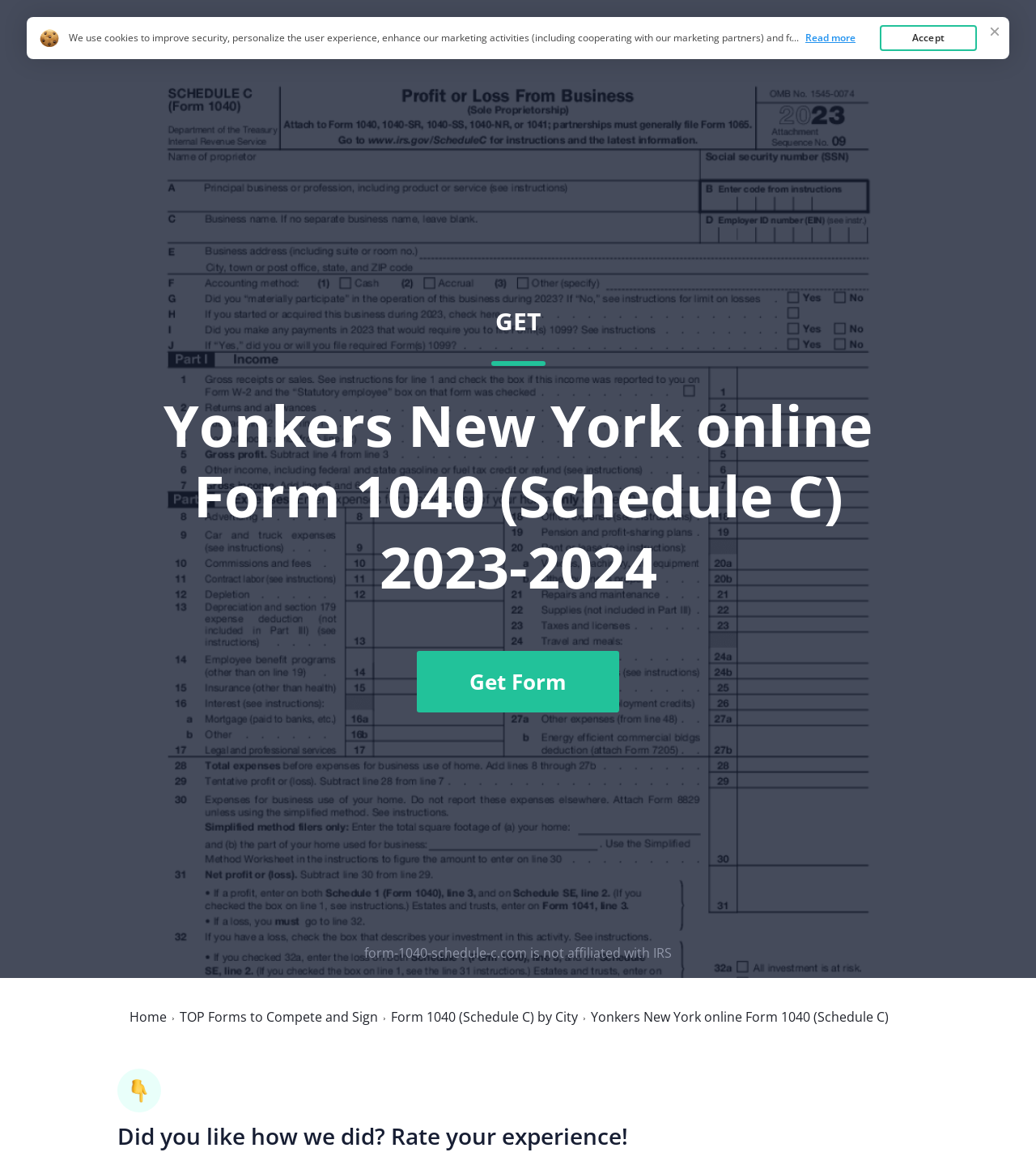What is the purpose of the 'Get Form' button?
Please provide a comprehensive answer based on the information in the image.

The 'Get Form' button is located below the heading 'Yonkers New York online Form 1040 (Schedule C) 2023-2024' and is likely used to retrieve or download the form. This is also supported by the link 'GET Yonkers New York online Form 1040 (Schedule C) 2023-2024 Get Form'.